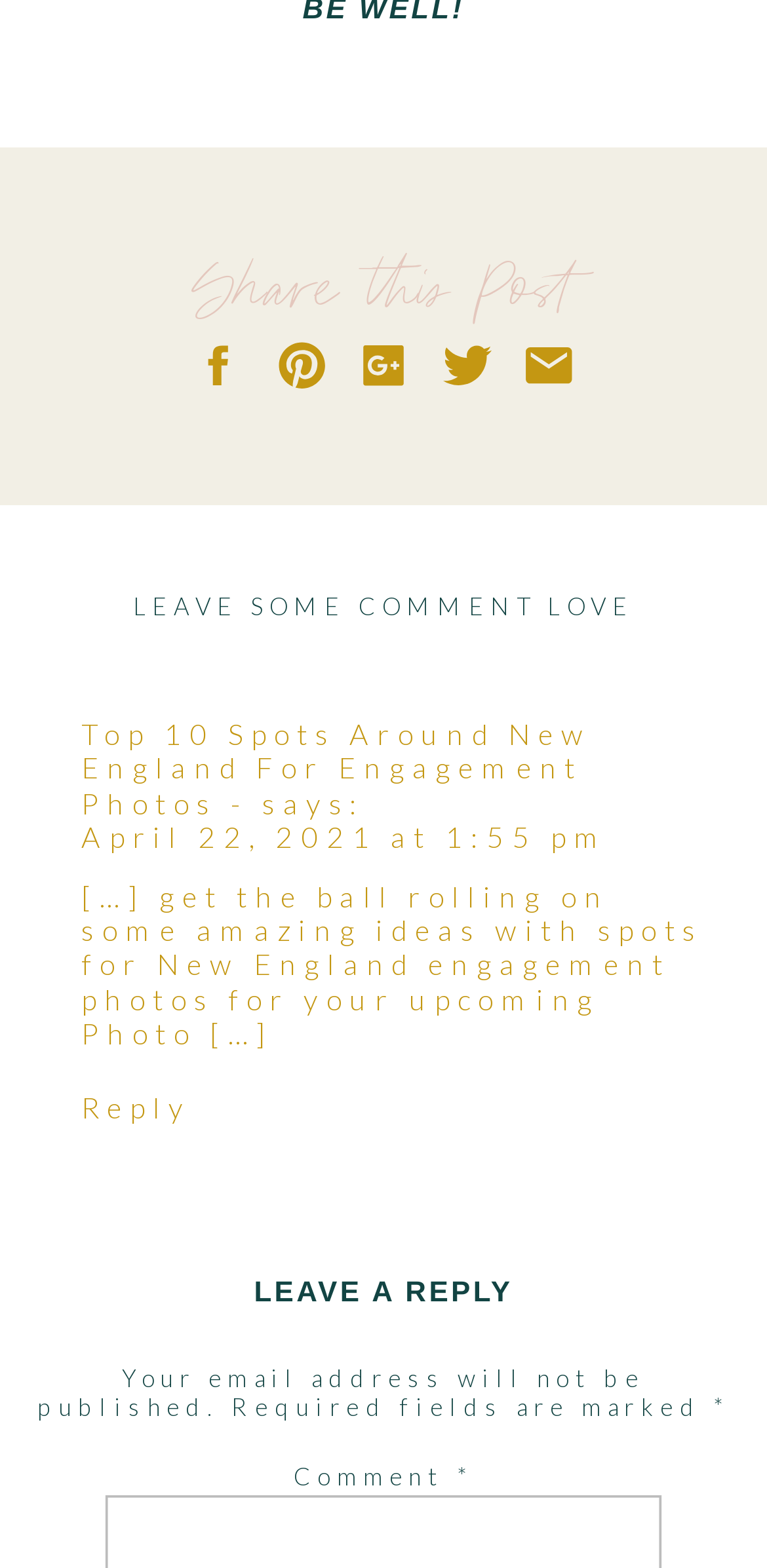How many fields are required in the comment form?
Using the image as a reference, give a one-word or short phrase answer.

1